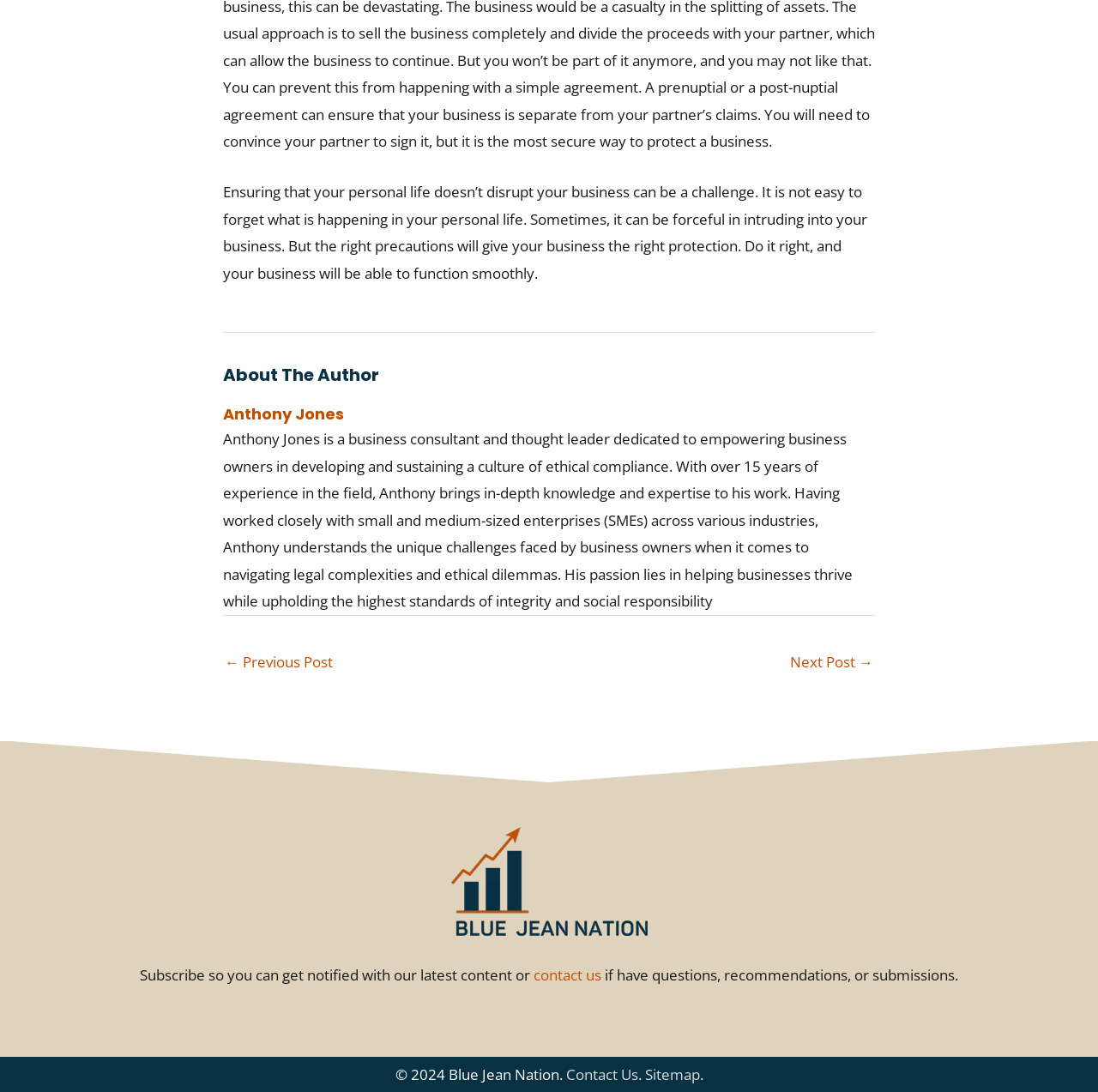Determine the bounding box for the HTML element described here: "Sitemap". The coordinates should be given as [left, top, right, bottom] with each number being a float between 0 and 1.

[0.587, 0.975, 0.637, 0.993]